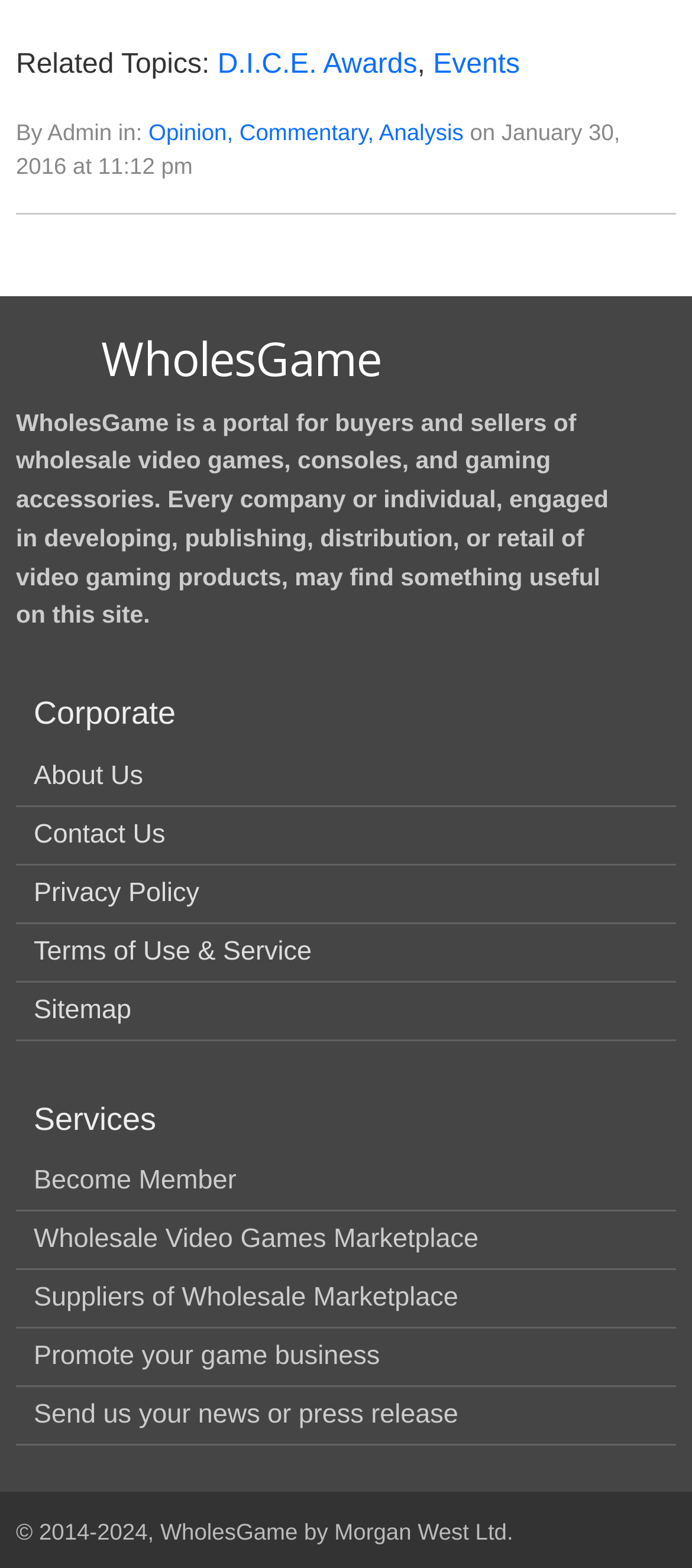Kindly determine the bounding box coordinates of the area that needs to be clicked to fulfill this instruction: "Click on the 'D.I.C.E. Awards' link".

[0.314, 0.032, 0.603, 0.051]